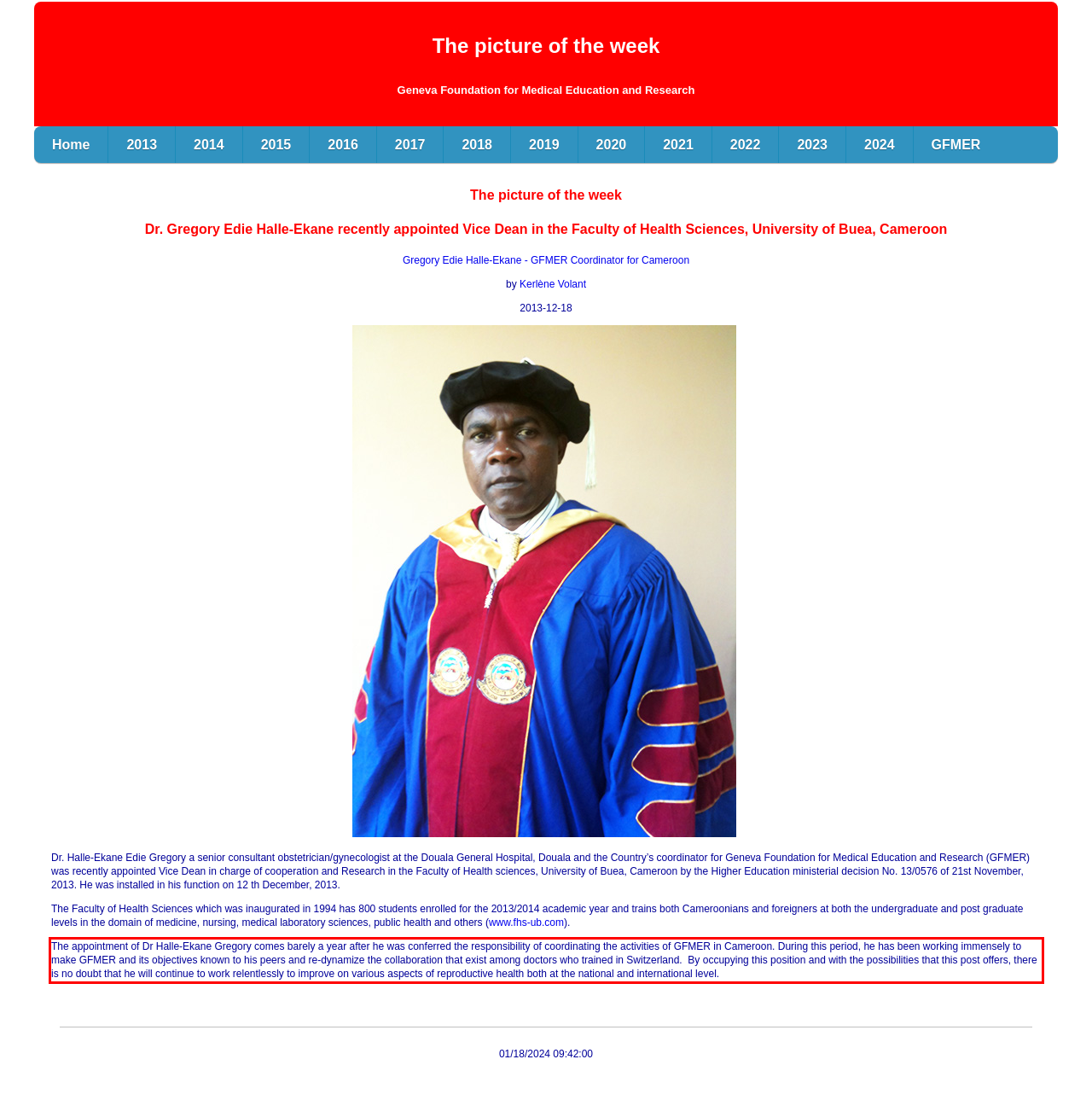Identify and transcribe the text content enclosed by the red bounding box in the given screenshot.

The appointment of Dr Halle-Ekane Gregory comes barely a year after he was conferred the responsibility of coordinating the activities of GFMER in Cameroon. During this period, he has been working immensely to make GFMER and its objectives known to his peers and re-dynamize the collaboration that exist among doctors who trained in Switzerland. By occupying this position and with the possibilities that this post offers, there is no doubt that he will continue to work relentlessly to improve on various aspects of reproductive health both at the national and international level.